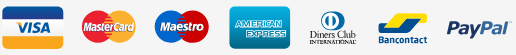Based on the image, provide a detailed response to the question:
What is PayPal known for?

According to the caption, PayPal is illustrated in a distinctive blue and white motif and is best known for facilitating secure online payments globally, which implies that PayPal's primary function is to enable secure online transactions worldwide.